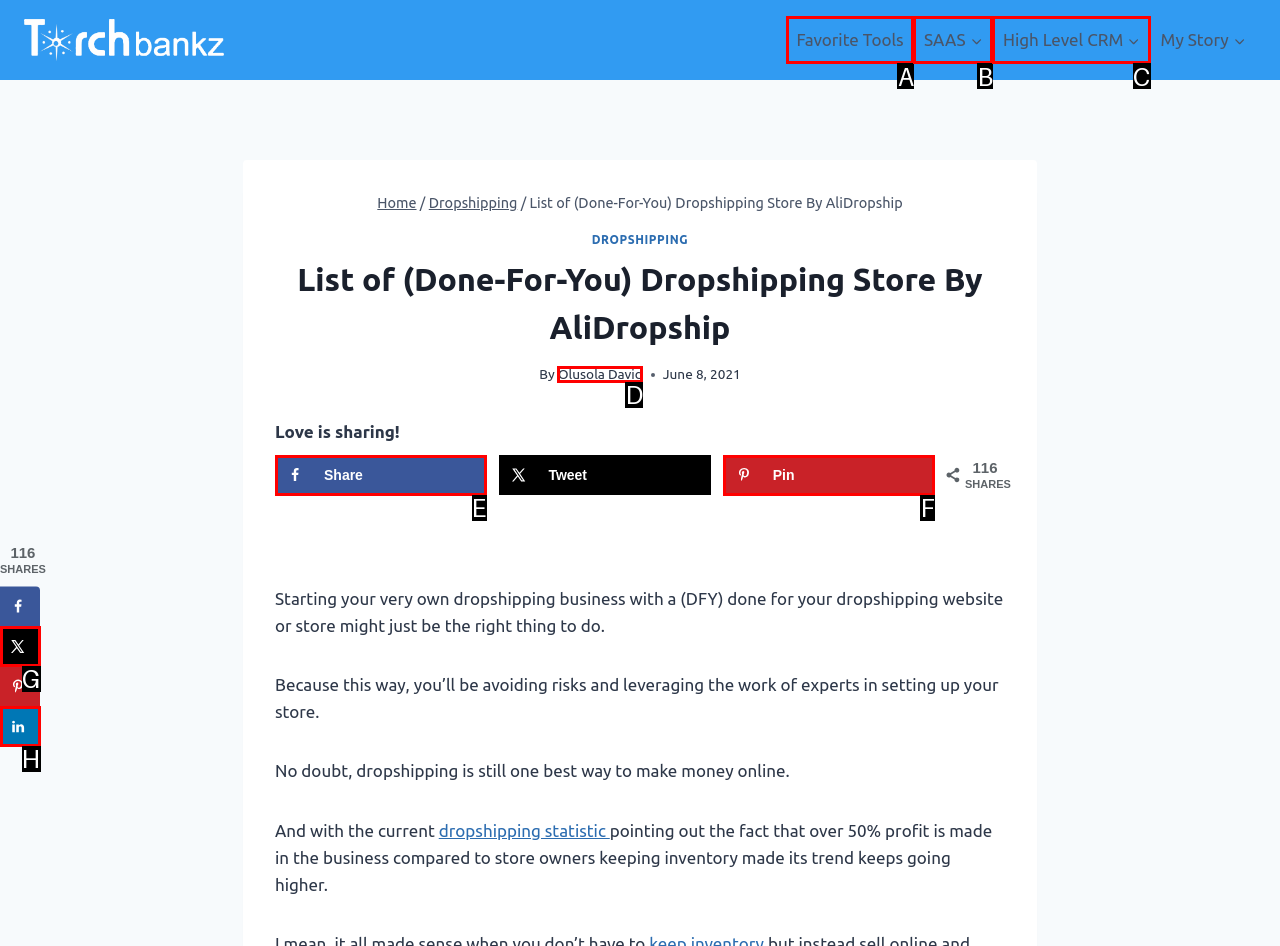Based on the description: High Level CRMExpand, identify the matching lettered UI element.
Answer by indicating the letter from the choices.

C